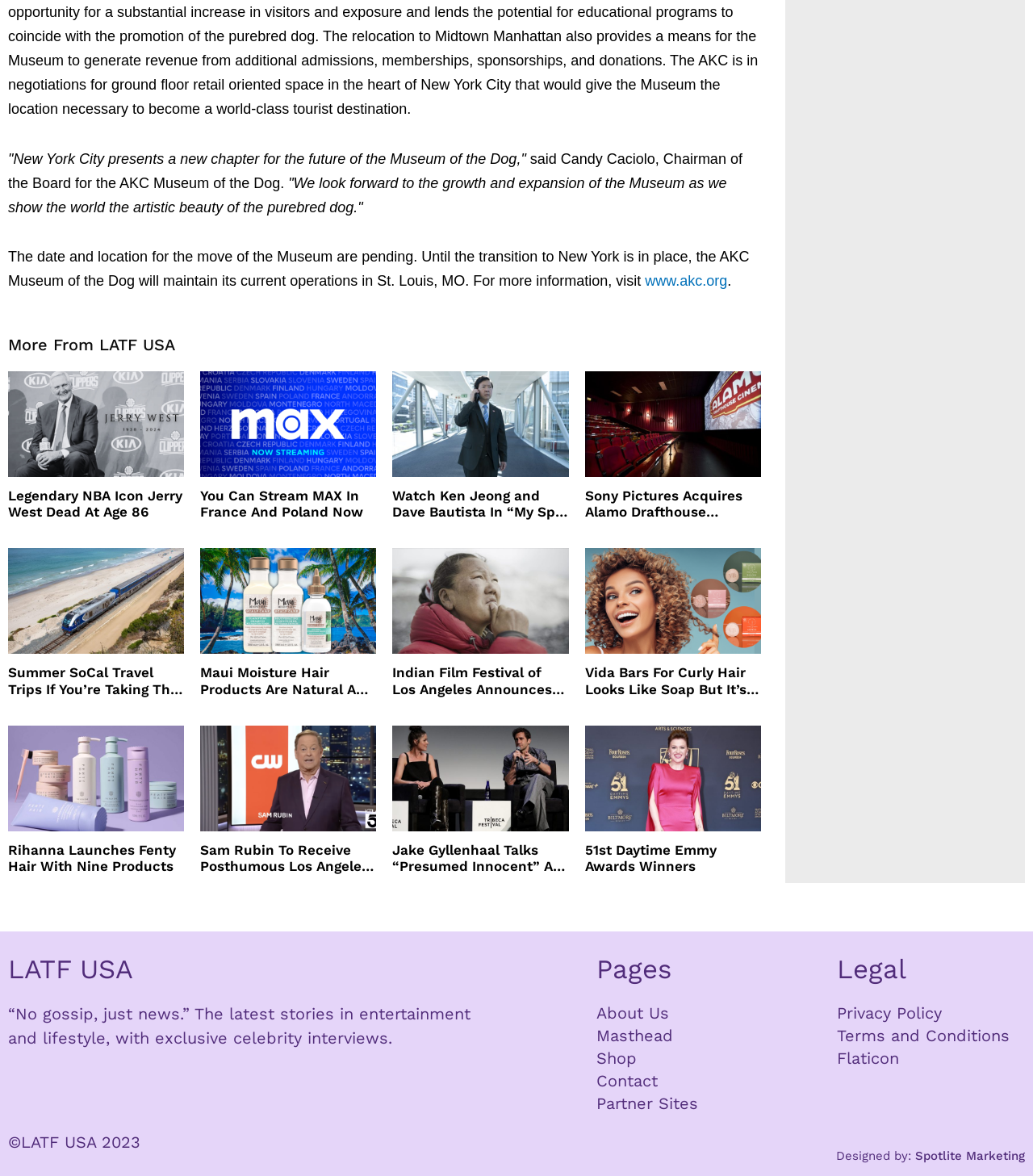What is the tagline of LATF USA?
Please craft a detailed and exhaustive response to the question.

The answer can be found at the bottom of the webpage, where it is mentioned that '“No gossip, just news.” The latest stories in entertainment and lifestyle, with exclusive celebrity interviews'.